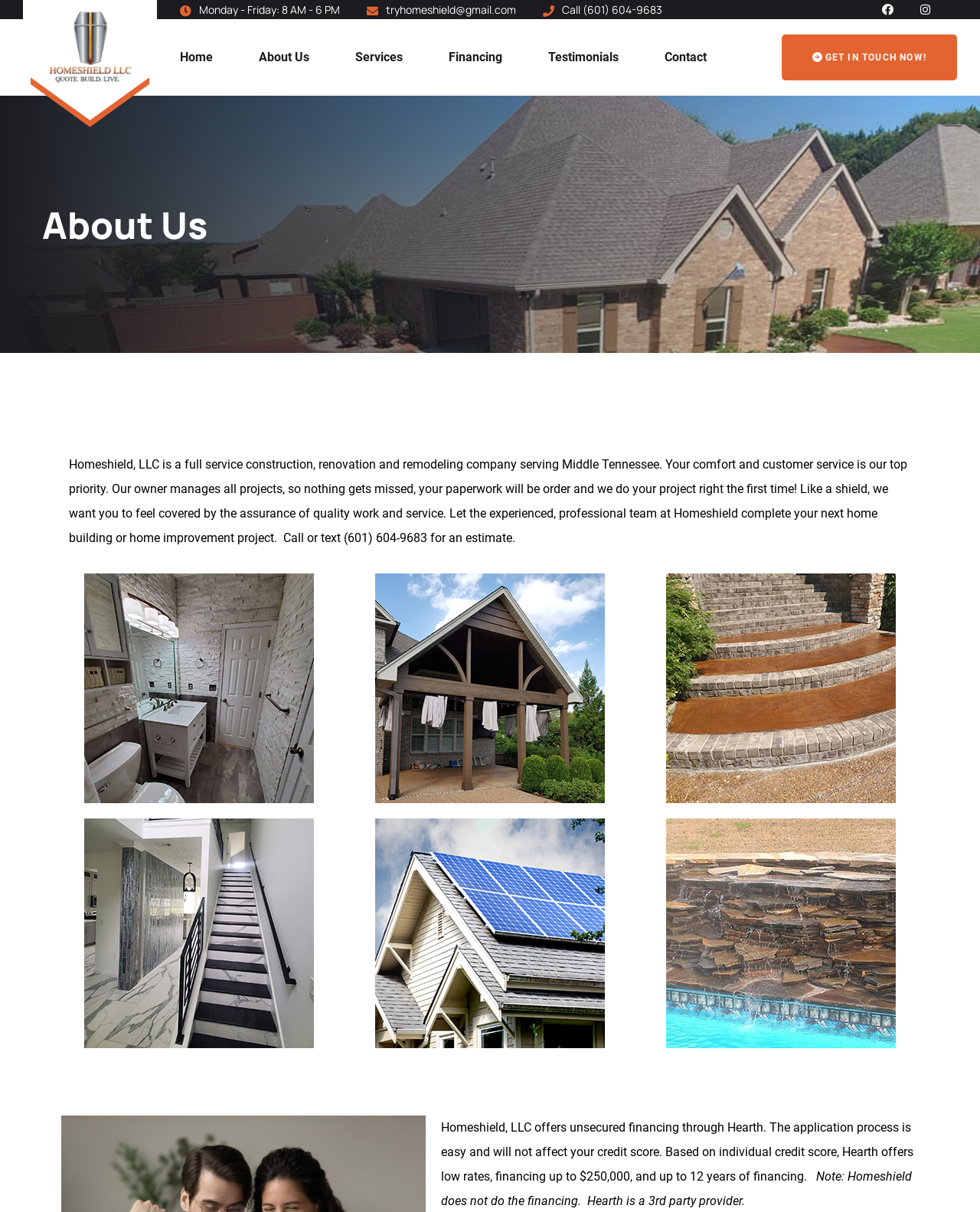What is the maximum financing amount offered through Hearth?
Look at the screenshot and respond with one word or a short phrase.

$250,000